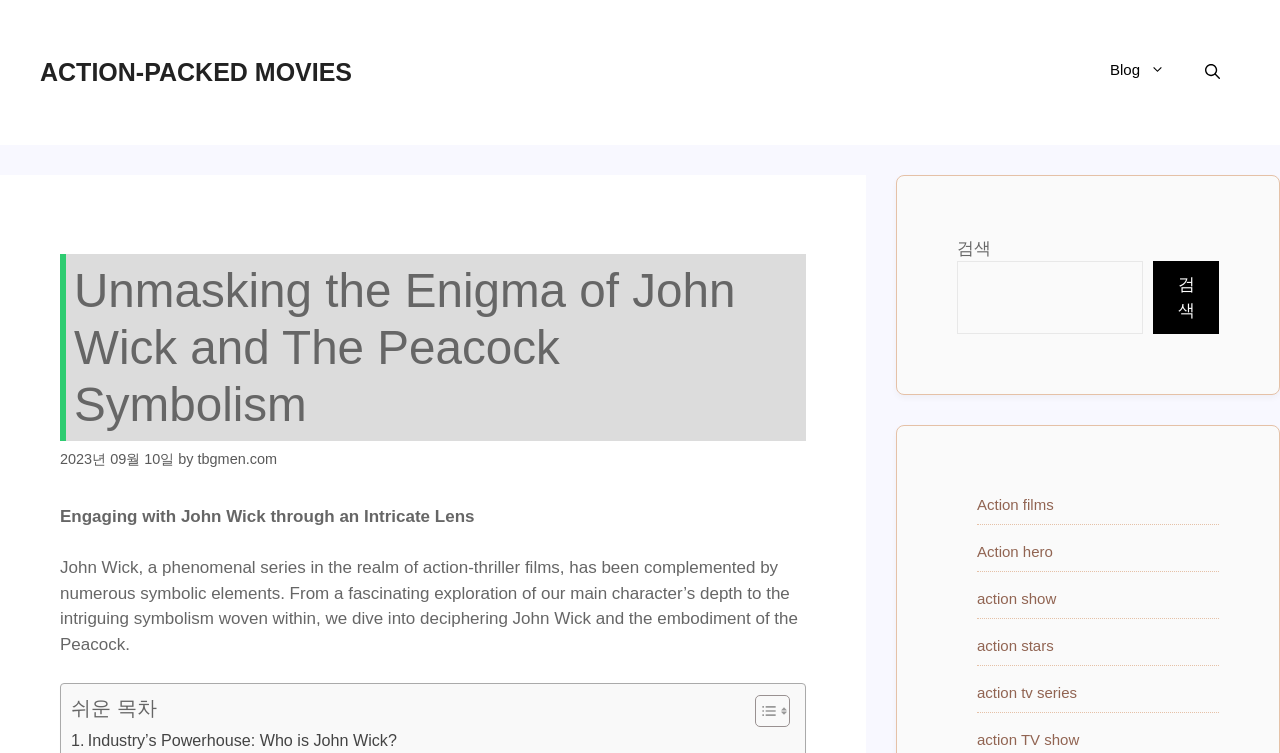What type of films are mentioned in the article?
Answer the question with just one word or phrase using the image.

Action films